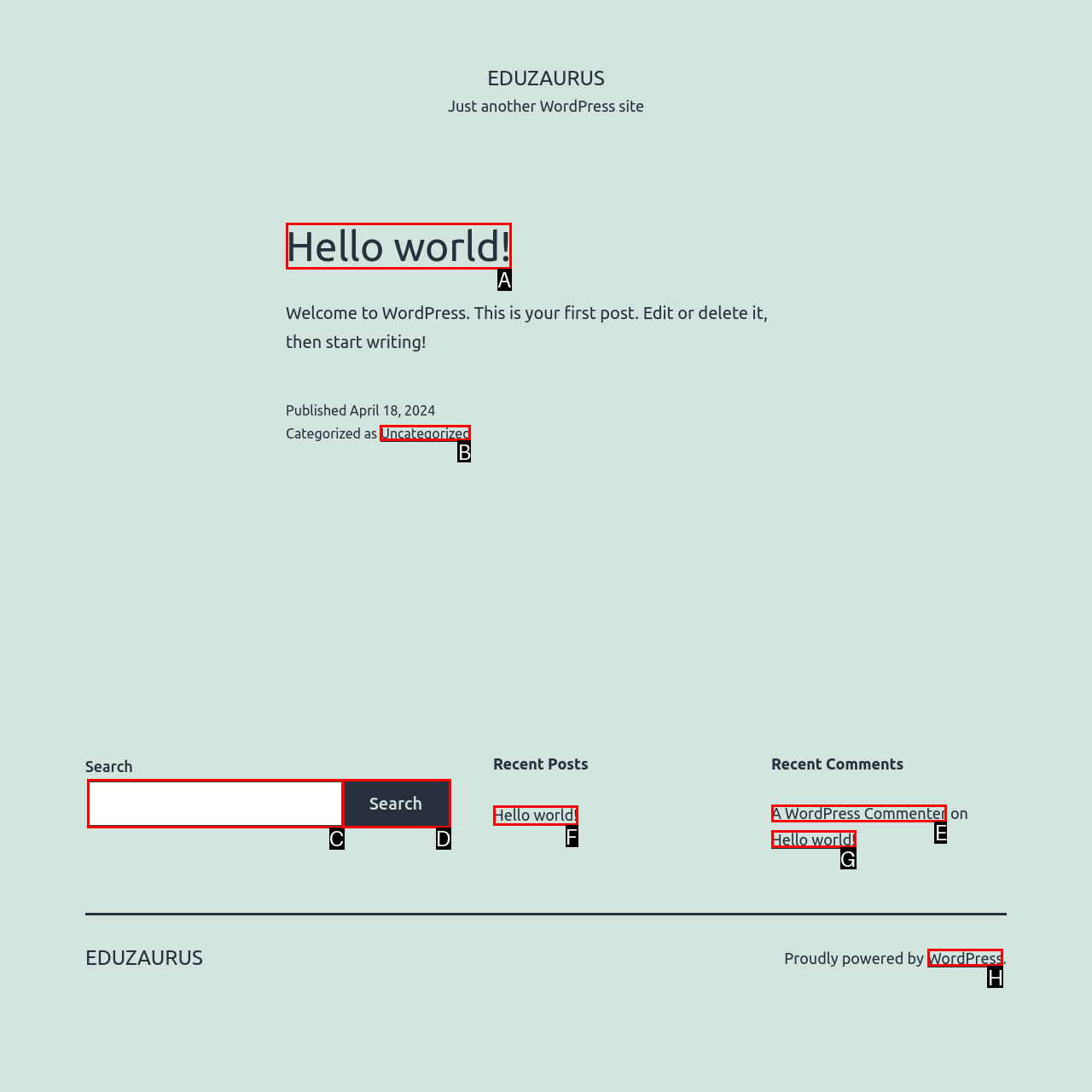From the options presented, which lettered element matches this description: Hello world!
Reply solely with the letter of the matching option.

G